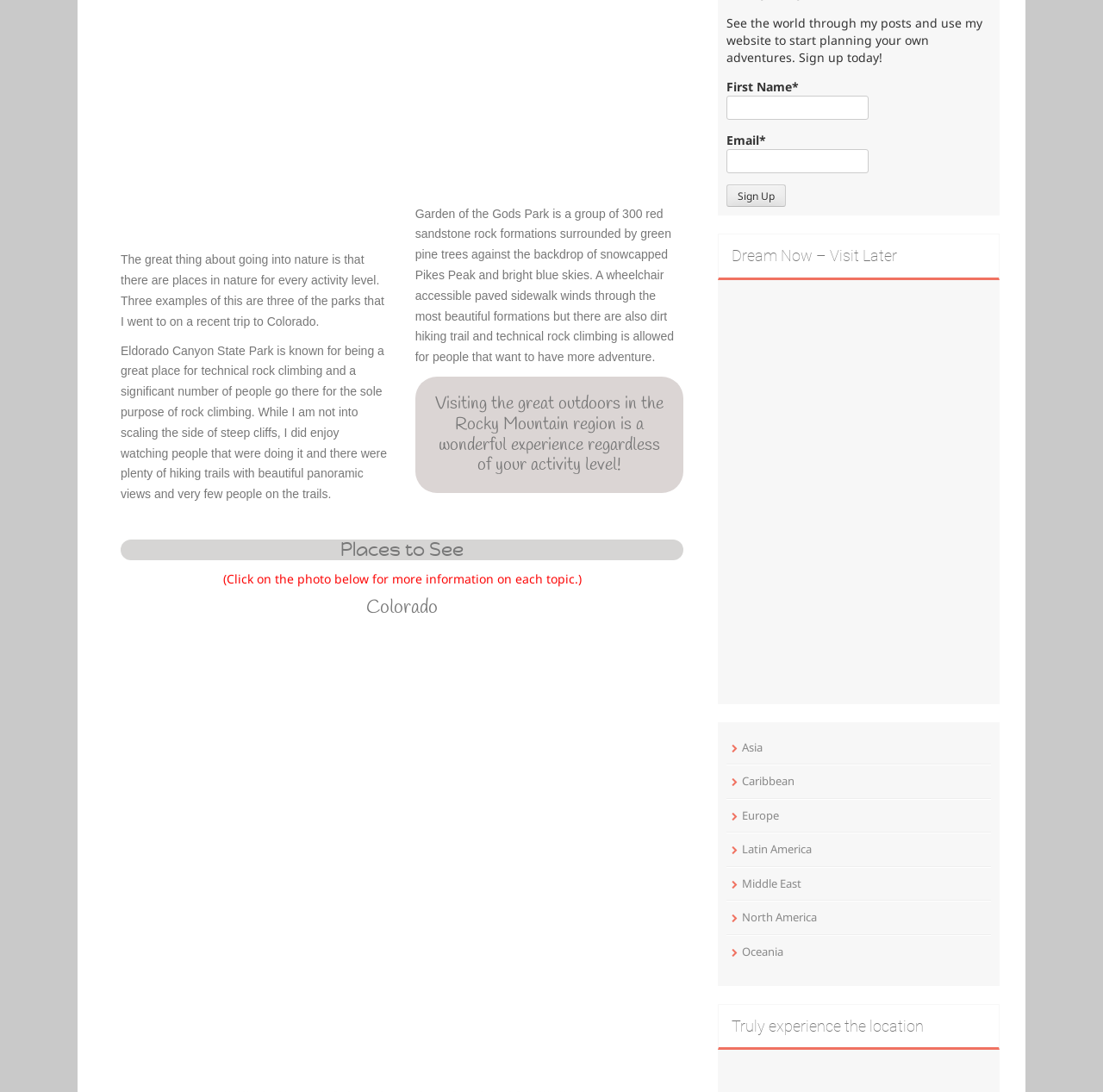Please identify the bounding box coordinates for the region that you need to click to follow this instruction: "View more information about Garden of the Gods Park".

[0.376, 0.666, 0.62, 0.681]